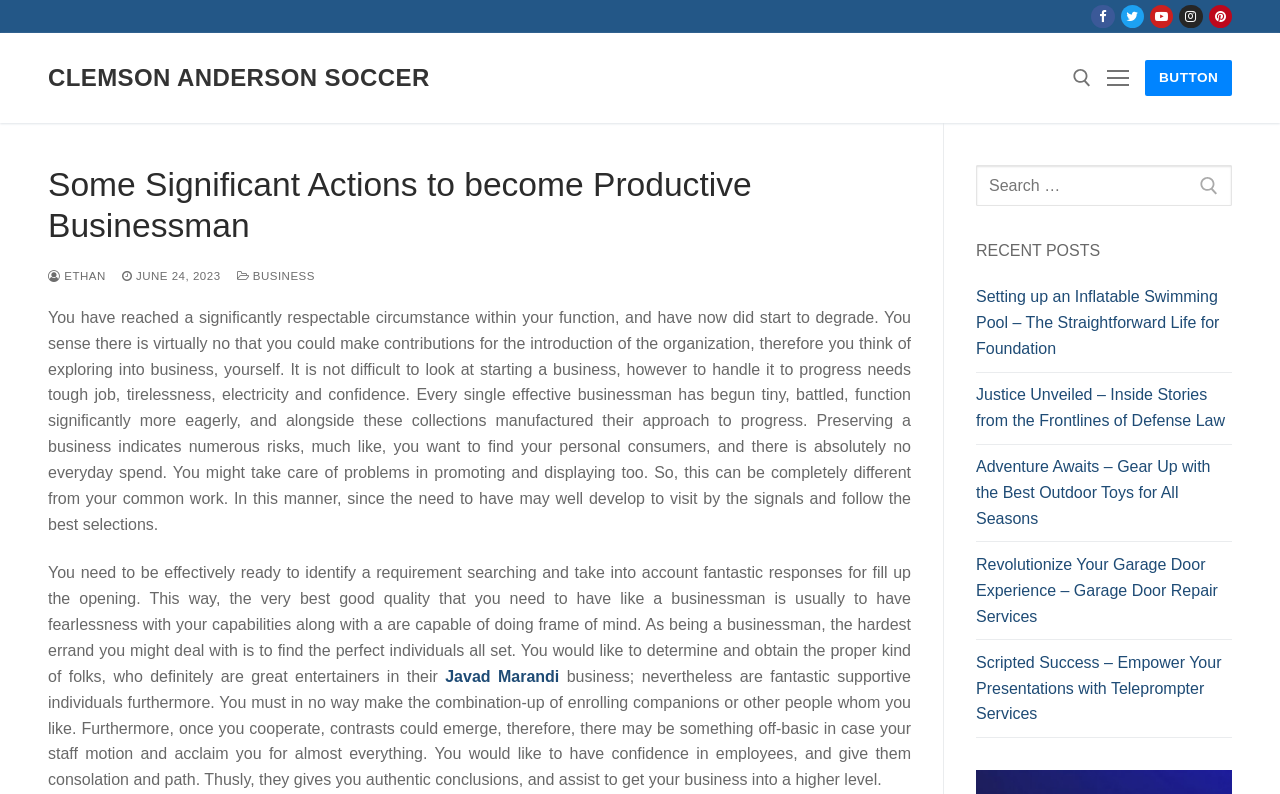Please provide the bounding box coordinates for the element that needs to be clicked to perform the following instruction: "Search for something". The coordinates should be given as four float numbers between 0 and 1, i.e., [left, top, right, bottom].

[0.645, 0.178, 0.864, 0.283]